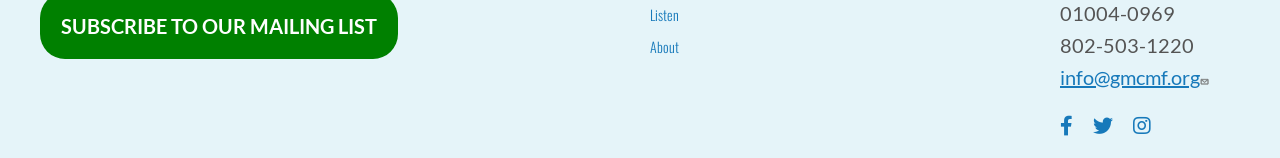Using the information in the image, could you please answer the following question in detail:
What is the email address on the webpage?

I found the email address by looking at the link element with the text 'info@gmcmf.org (link sends email)' located at [0.828, 0.409, 0.948, 0.561].